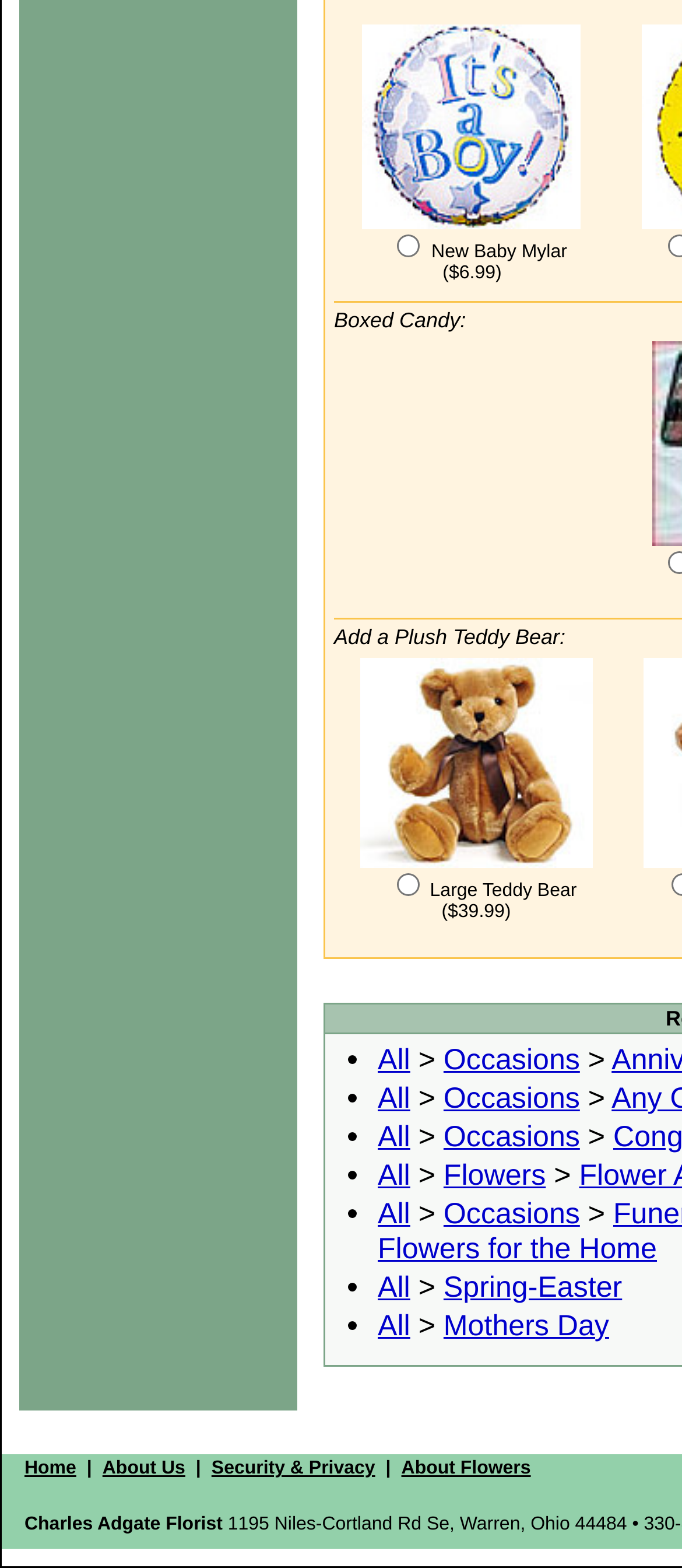Provide the bounding box coordinates for the area that should be clicked to complete the instruction: "Click on the All link".

[0.554, 0.665, 0.601, 0.686]